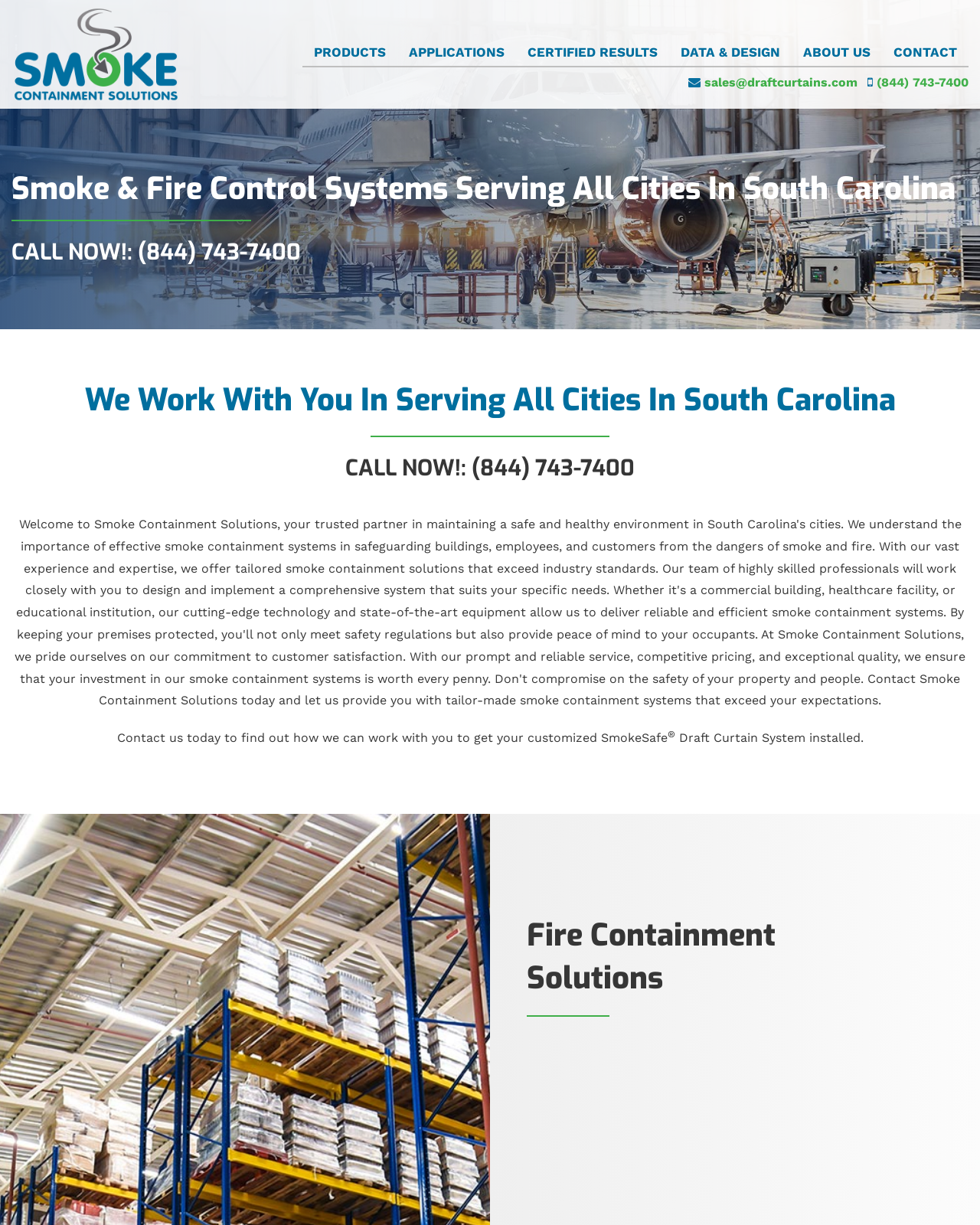Using the element description: "sales@draftcurtains.com", determine the bounding box coordinates for the specified UI element. The coordinates should be four float numbers between 0 and 1, [left, top, right, bottom].

[0.719, 0.061, 0.875, 0.073]